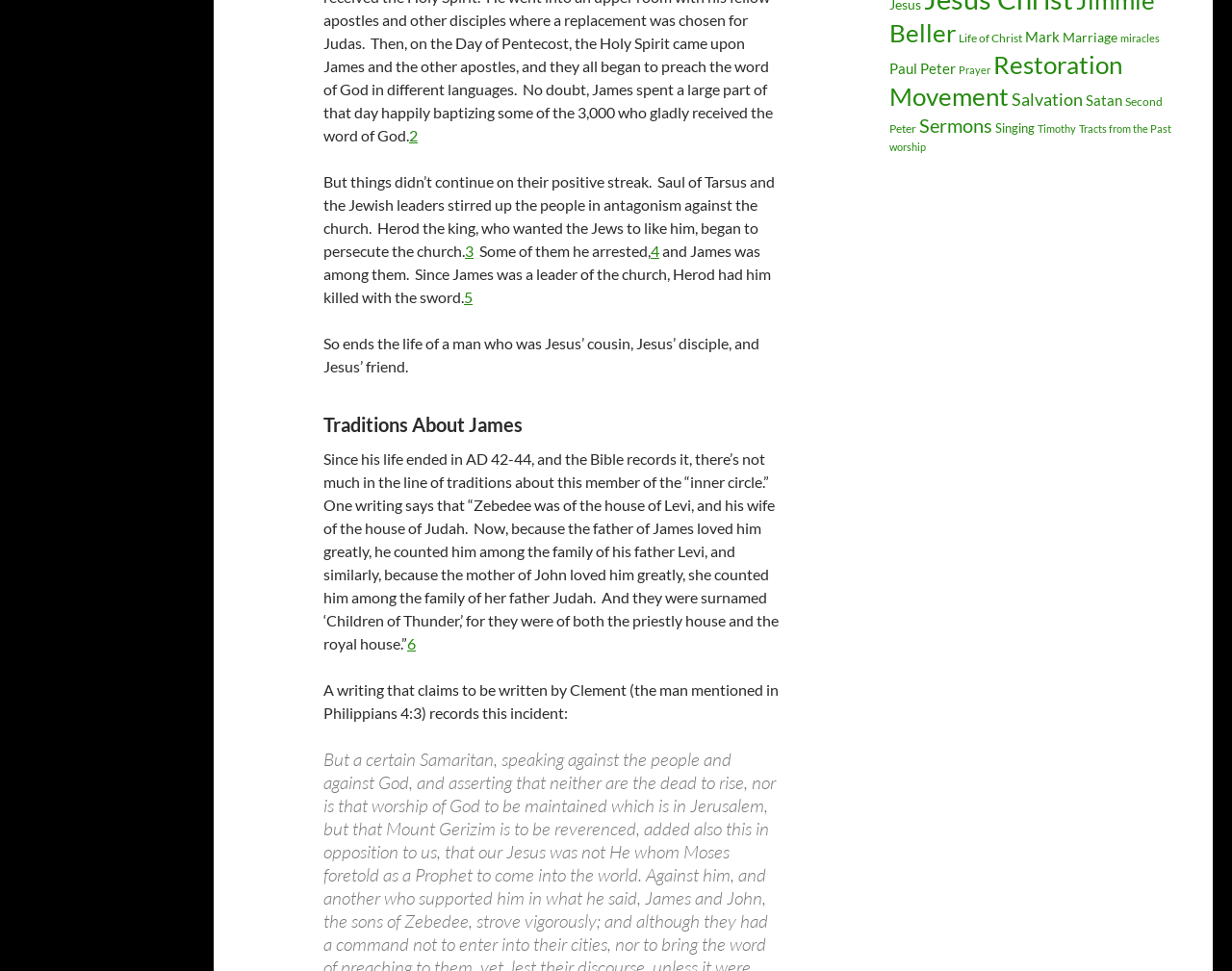Predict the bounding box coordinates of the UI element that matches this description: "Tracts from the Past". The coordinates should be in the format [left, top, right, bottom] with each value between 0 and 1.

[0.876, 0.126, 0.951, 0.139]